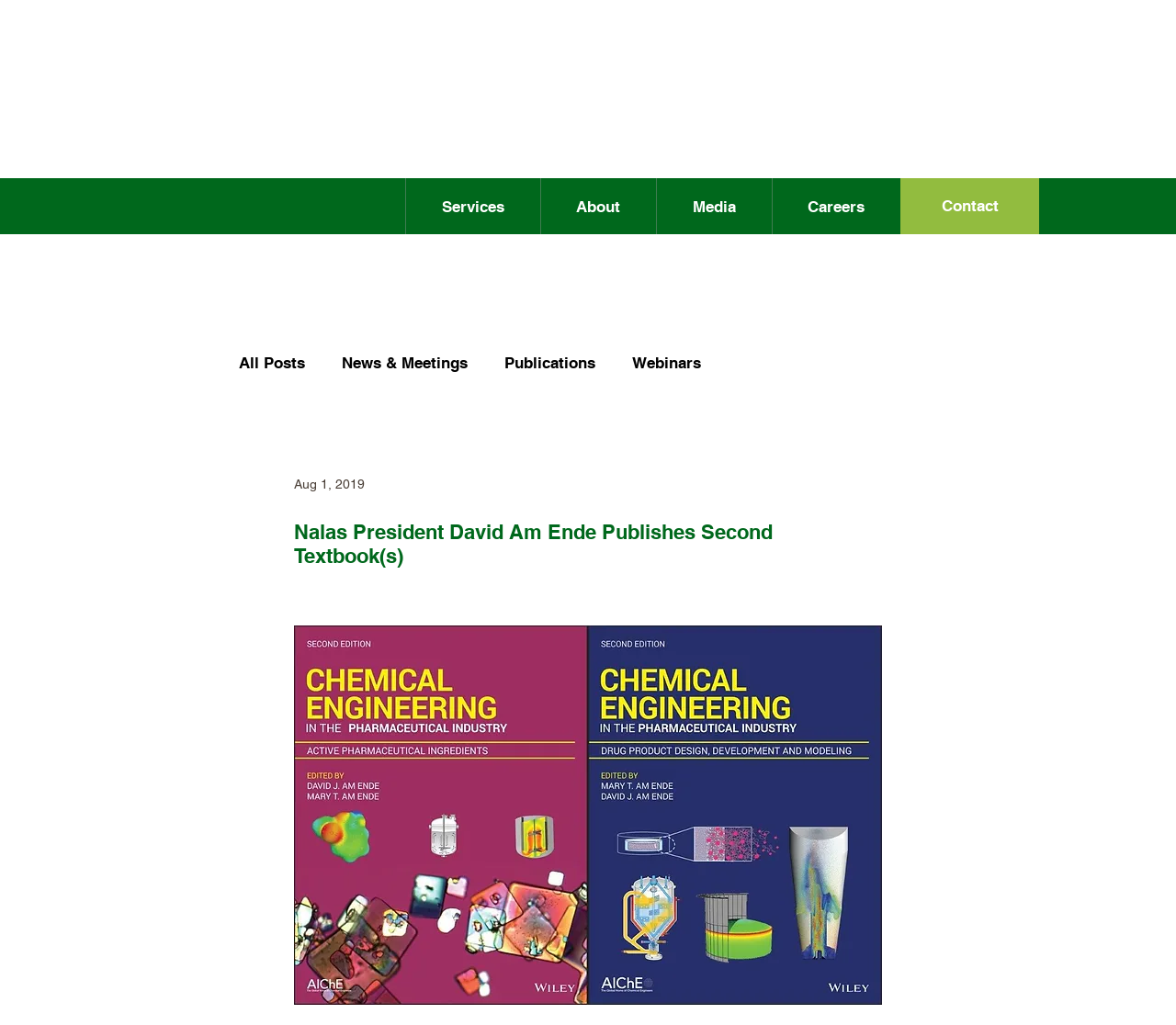Highlight the bounding box coordinates of the region I should click on to meet the following instruction: "Click the Nalas logo".

[0.133, 0.022, 0.328, 0.148]